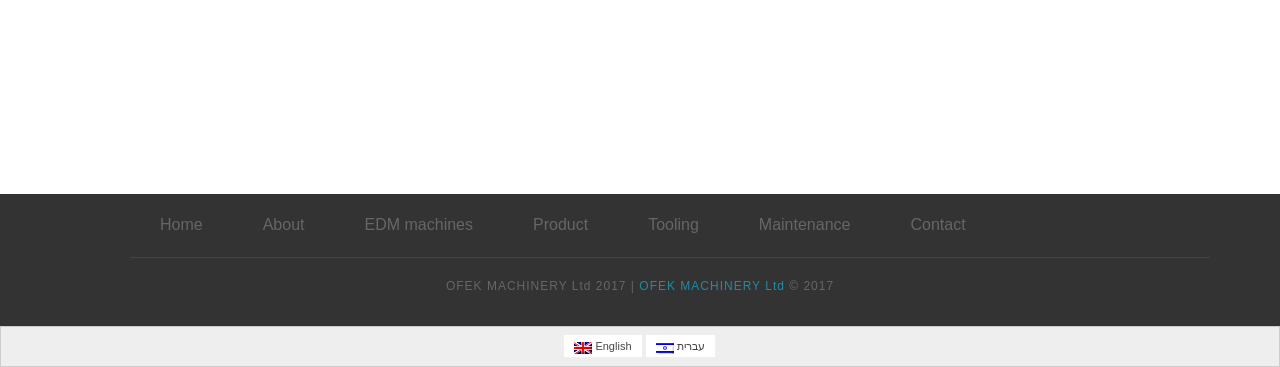Ascertain the bounding box coordinates for the UI element detailed here: "EDM machines". The coordinates should be provided as [left, top, right, bottom] with each value being a float between 0 and 1.

[0.261, 0.561, 0.393, 0.662]